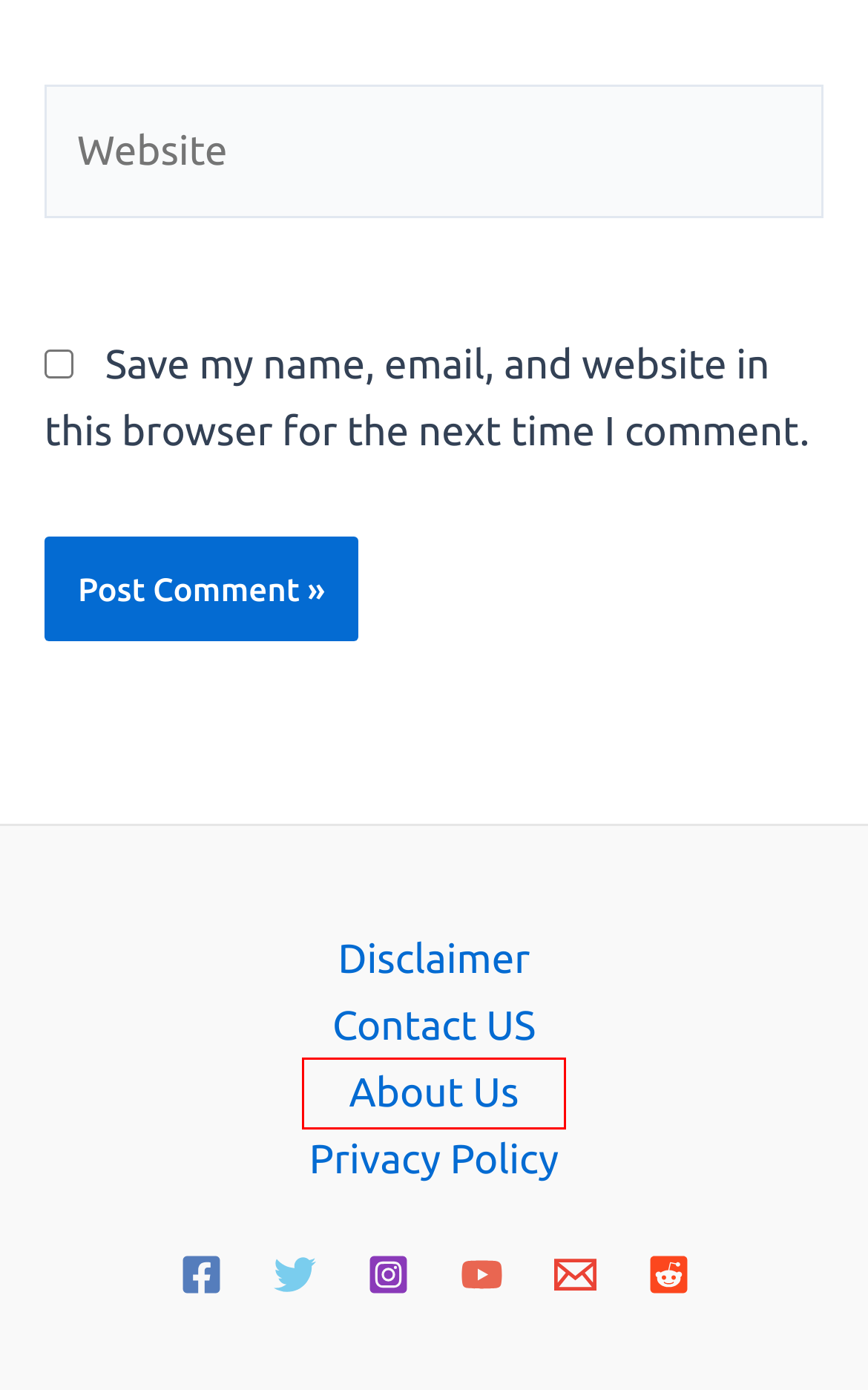View the screenshot of the webpage containing a red bounding box around a UI element. Select the most fitting webpage description for the new page shown after the element in the red bounding box is clicked. Here are the candidates:
A. Eric Mays Cause Of Death Explained, What Happened With Him - 24Update Net
B. Top 10 Airlines in Bangladesh - 24Update Net
C. Privacy Policy - 24Update Net
D. News - 24Update Net
E. About Us - 24Update Net
F. বাগেরহাট জেলা প্রশাসকের কার্যালয়ে নিয়োগ বিজ্ঞপ্তি - 24Update Net
G. দারাজ মিস্ট্রি বক্স কবে পাওয়া যাবে |ডেইলি আপডেট - 24Update Net
H. Contact US - 24Update Net

E